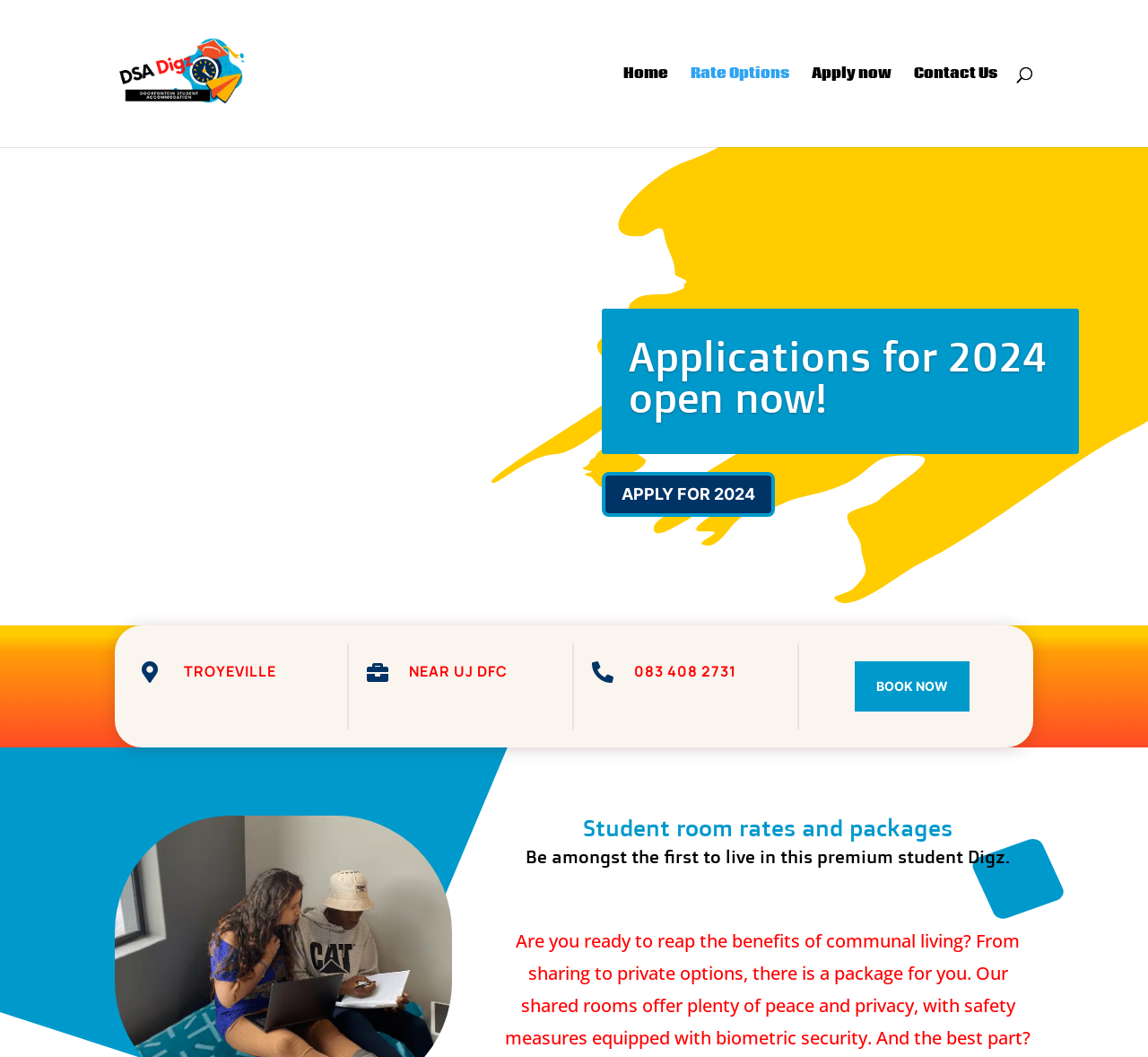What is the name of the student accommodation?
Using the visual information, respond with a single word or phrase.

DSA Digz